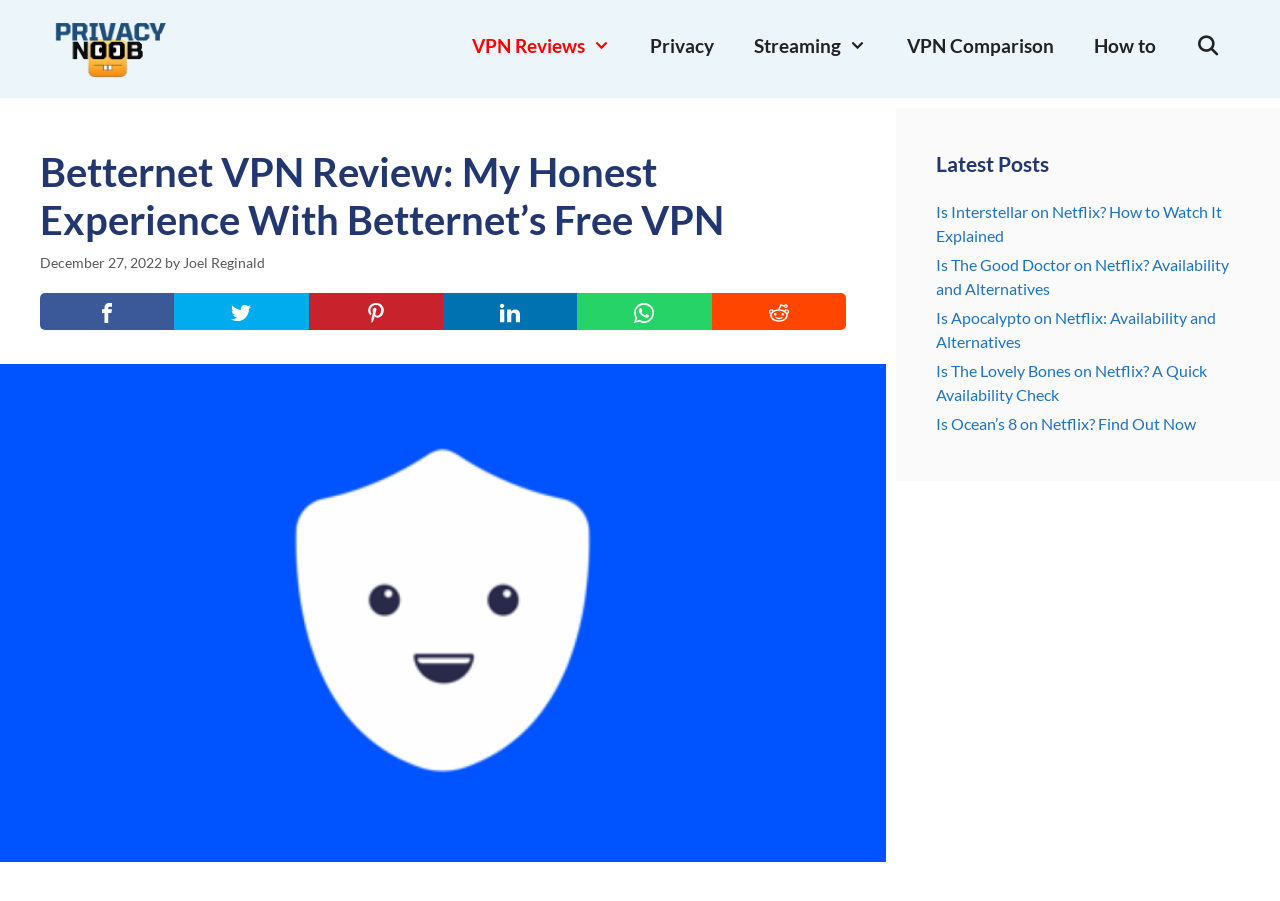Find the bounding box coordinates corresponding to the UI element with the description: "Streaming". The coordinates should be formatted as [left, top, right, bottom], with values as floats between 0 and 1.

[0.574, 0.024, 0.693, 0.078]